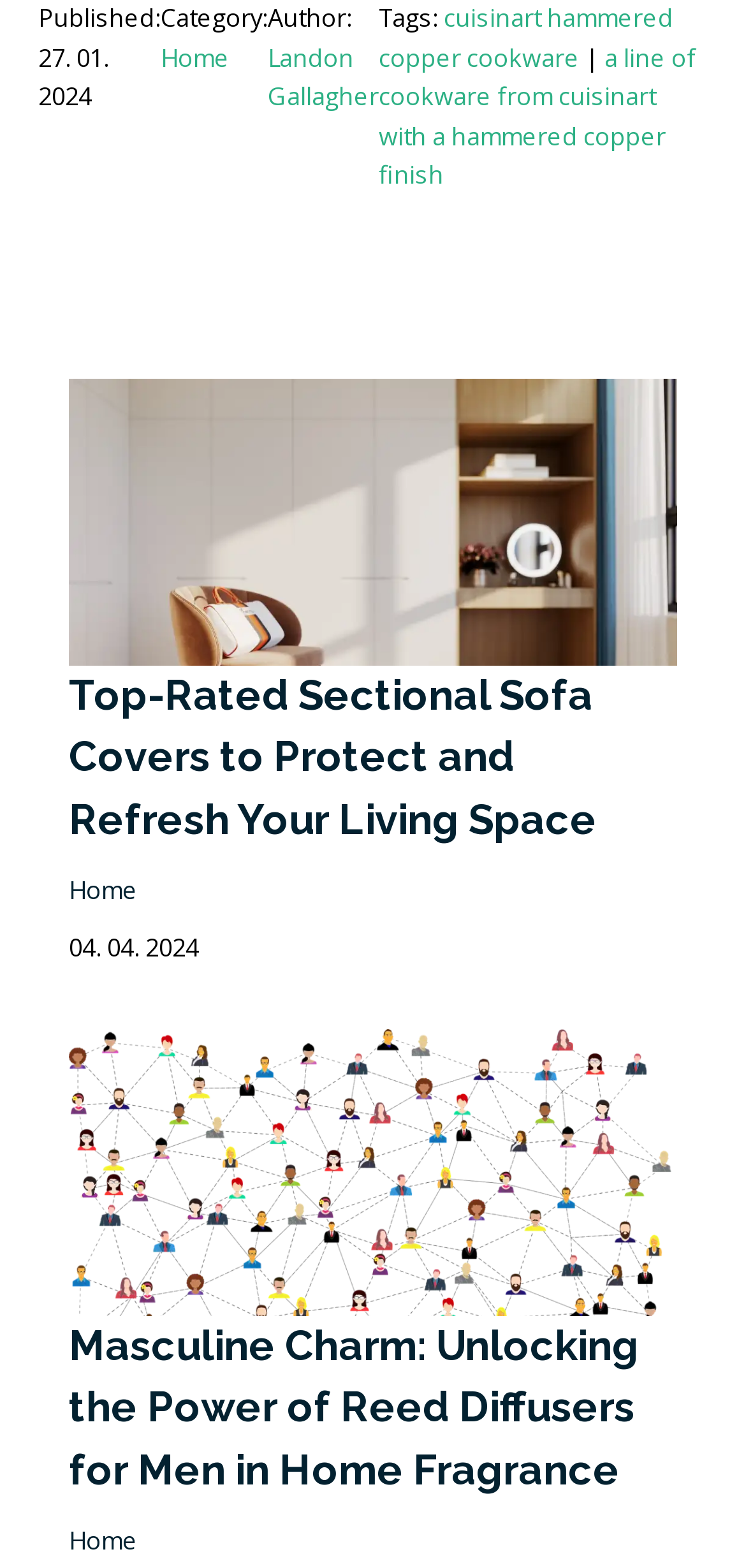Find the bounding box coordinates for the HTML element described in this sentence: "Home". Provide the coordinates as four float numbers between 0 and 1, in the format [left, top, right, bottom].

[0.092, 0.971, 0.185, 0.993]